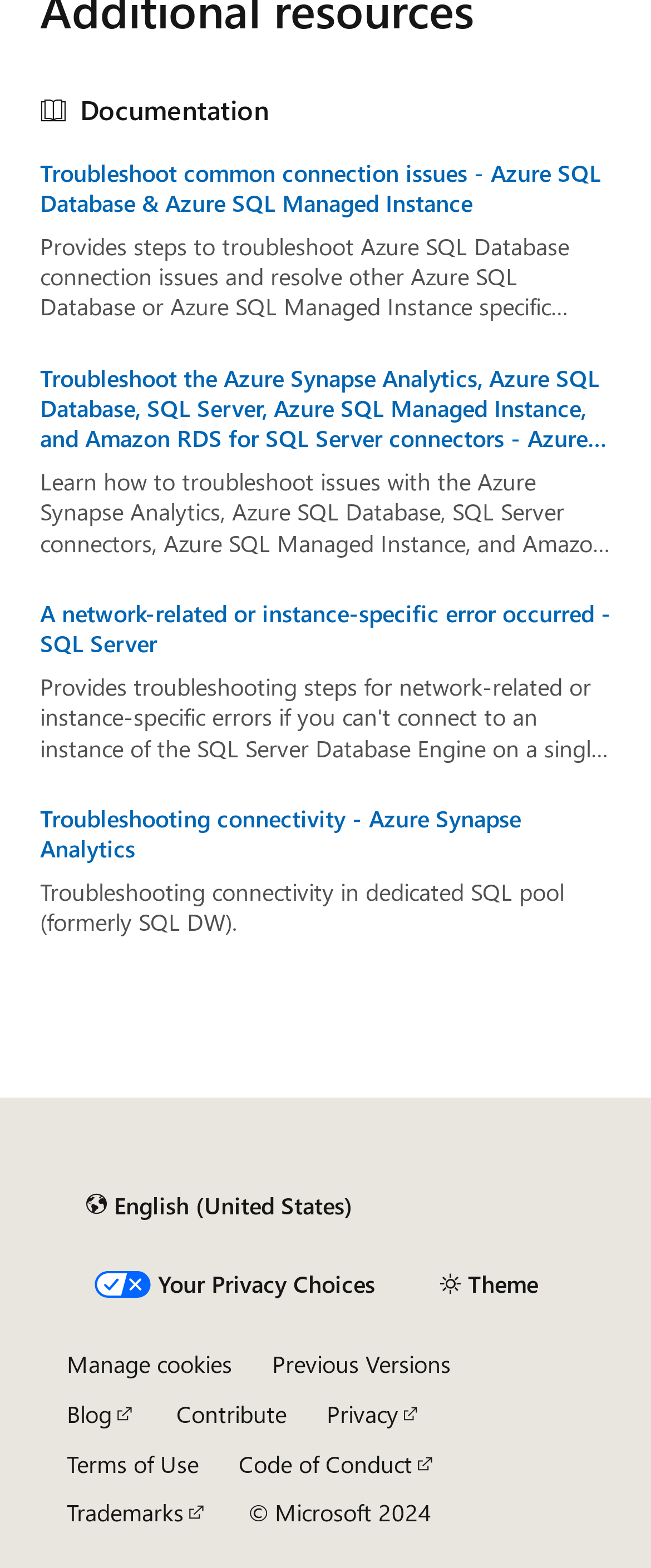Please identify the bounding box coordinates of the element's region that needs to be clicked to fulfill the following instruction: "Change the theme". The bounding box coordinates should consist of four float numbers between 0 and 1, i.e., [left, top, right, bottom].

[0.646, 0.802, 0.856, 0.836]